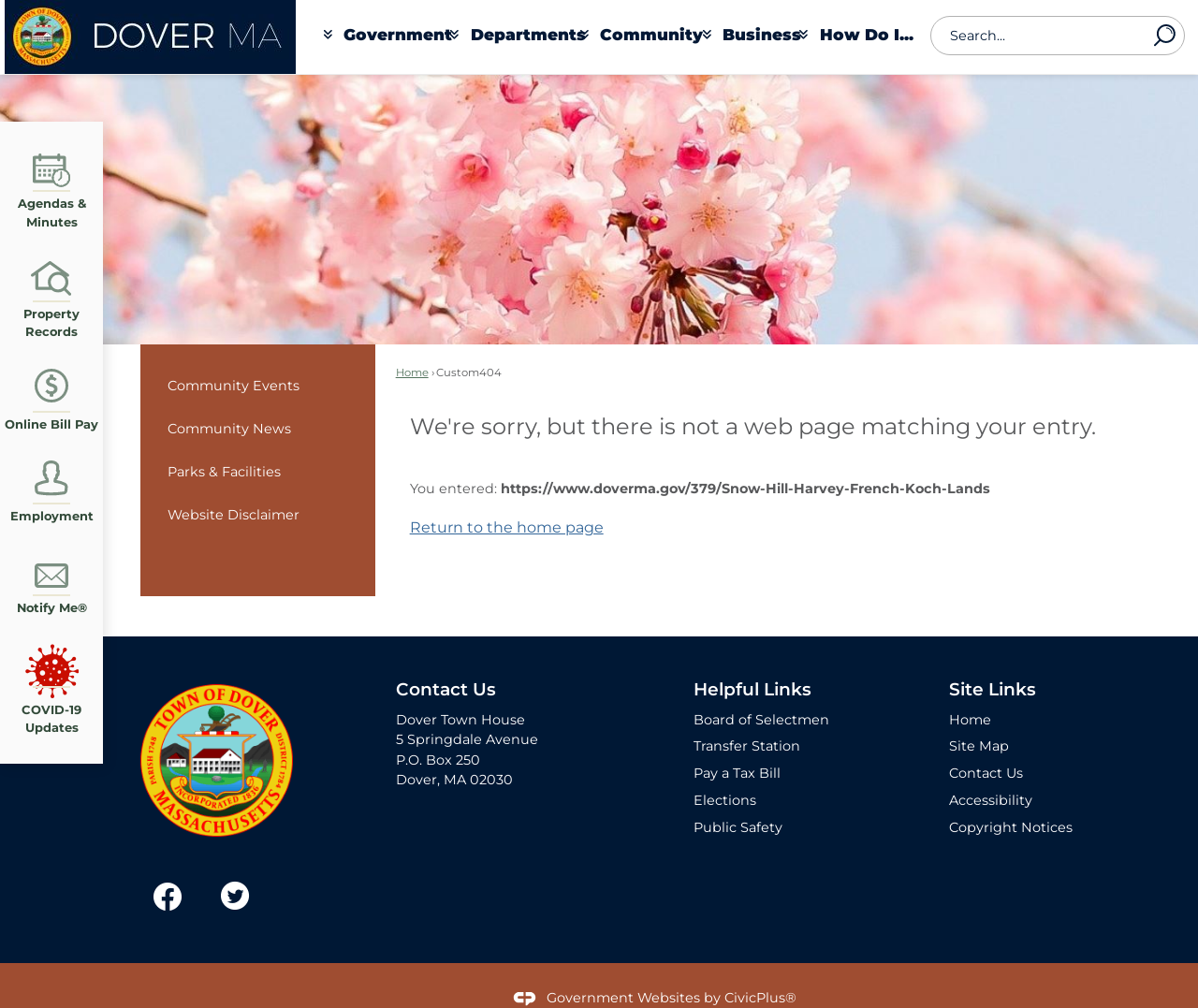Provide a short, one-word or phrase answer to the question below:
How can users return to the home page?

By clicking 'Return to the home page'